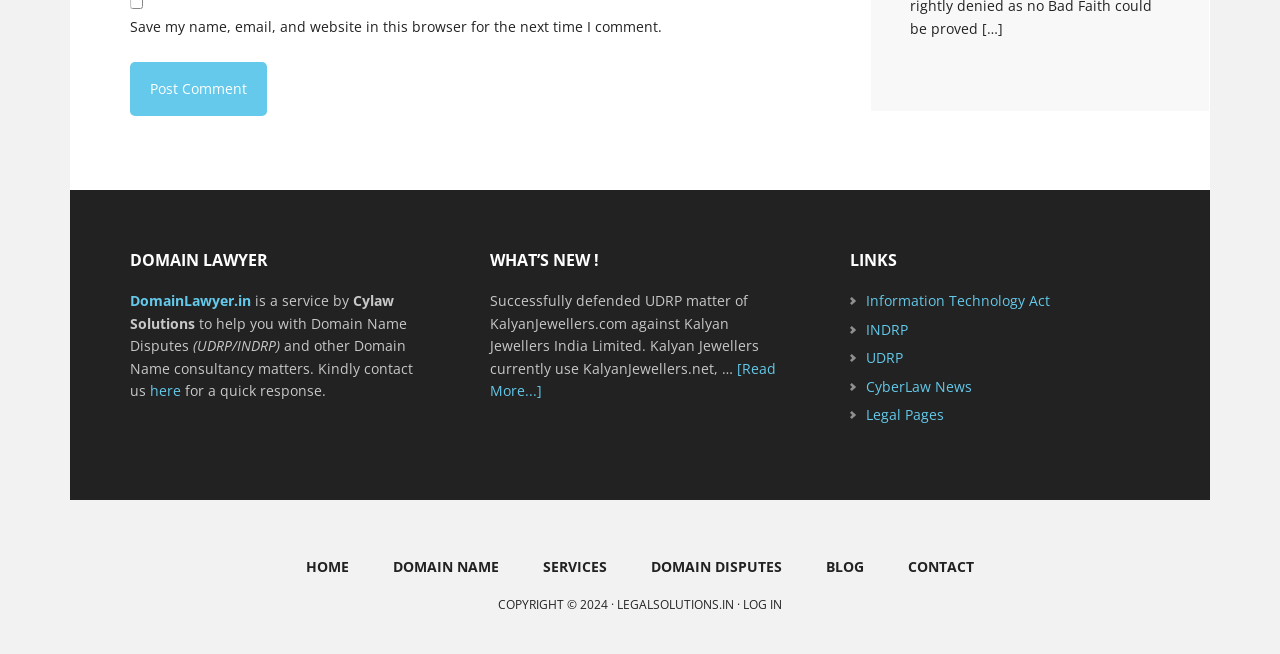Analyze the image and answer the question with as much detail as possible: 
What is the purpose of DomainLawyer.in?

The purpose of DomainLawyer.in can be inferred from the text 'to help you with Domain Name Disputes (UDRP/INDRP) and other Domain Name consultancy matters' which is part of the description of the service provider.